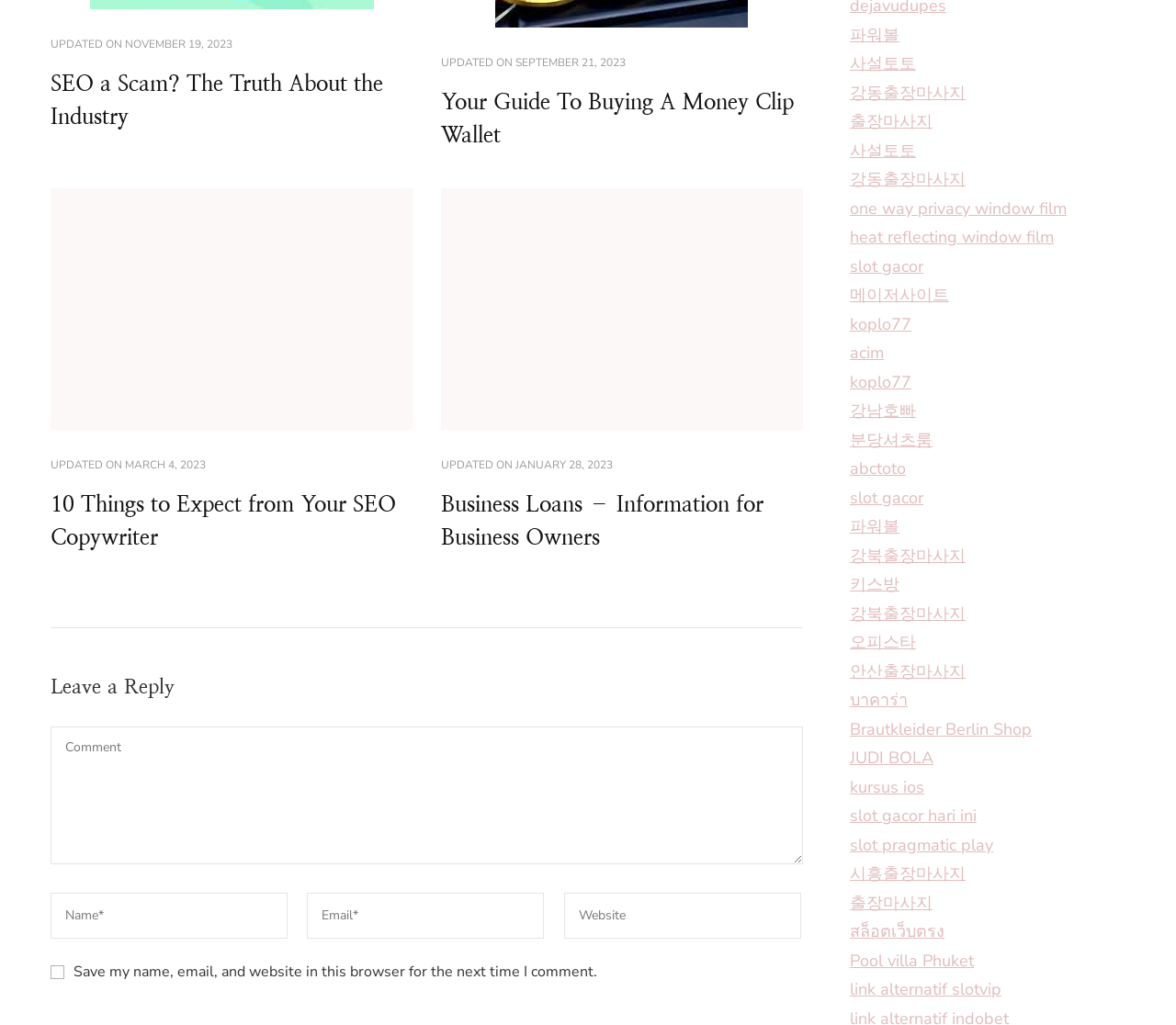Please identify the bounding box coordinates of the clickable region that I should interact with to perform the following instruction: "Click the link to read 'Your Guide To Buying A Money Clip Wallet'". The coordinates should be expressed as four float numbers between 0 and 1, i.e., [left, top, right, bottom].

[0.375, 0.087, 0.675, 0.144]